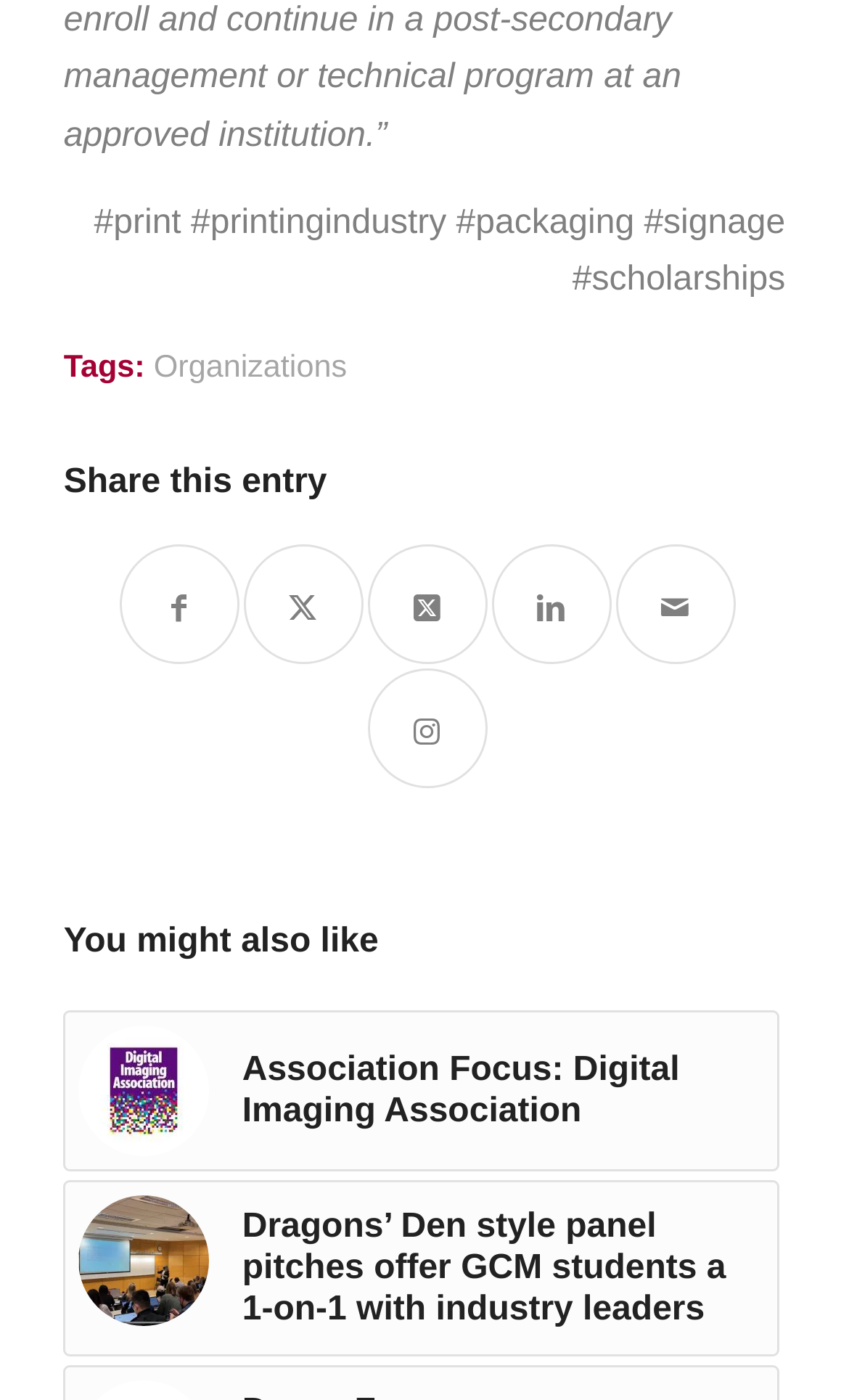Using the format (top-left x, top-left y, bottom-right x, bottom-right y), and given the element description, identify the bounding box coordinates within the screenshot: Share on Facebook

[0.14, 0.389, 0.281, 0.475]